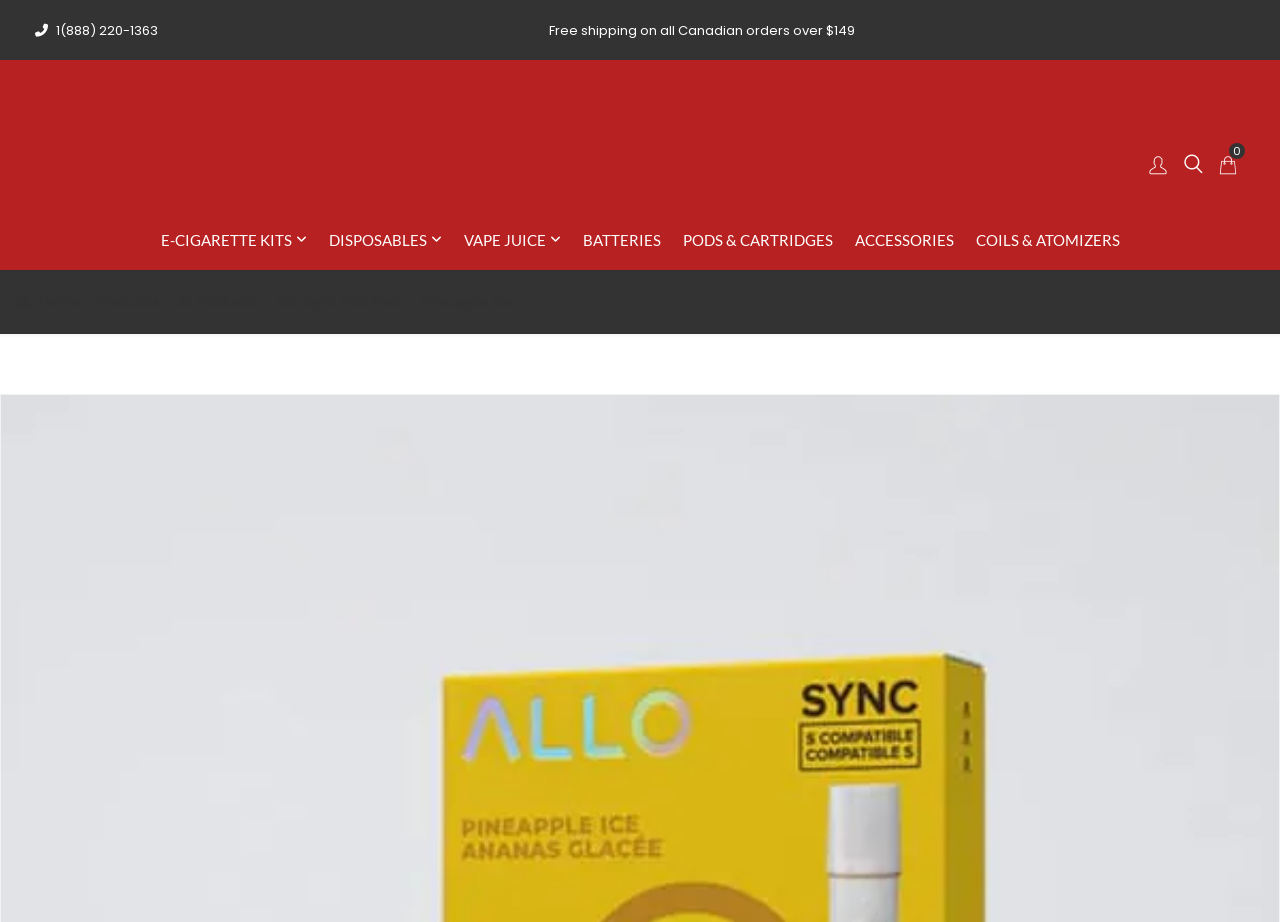Answer the question with a single word or phrase: 
What is the name of the product being featured?

Allo Sync Pod Pack - Pineapple Ice